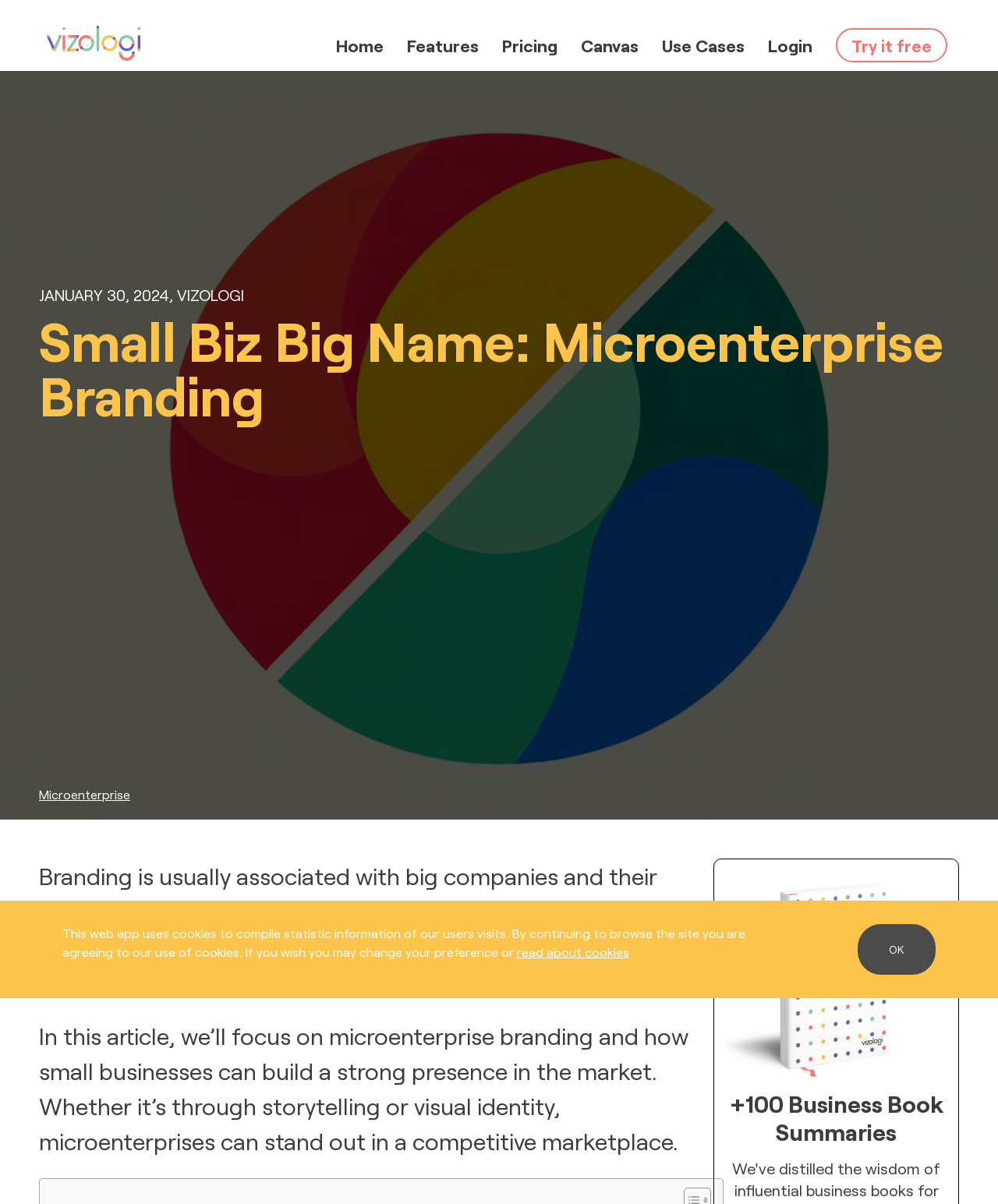Pinpoint the bounding box coordinates of the clickable area necessary to execute the following instruction: "Click the 'Microenterprise' link". The coordinates should be given as four float numbers between 0 and 1, namely [left, top, right, bottom].

[0.039, 0.652, 0.13, 0.668]